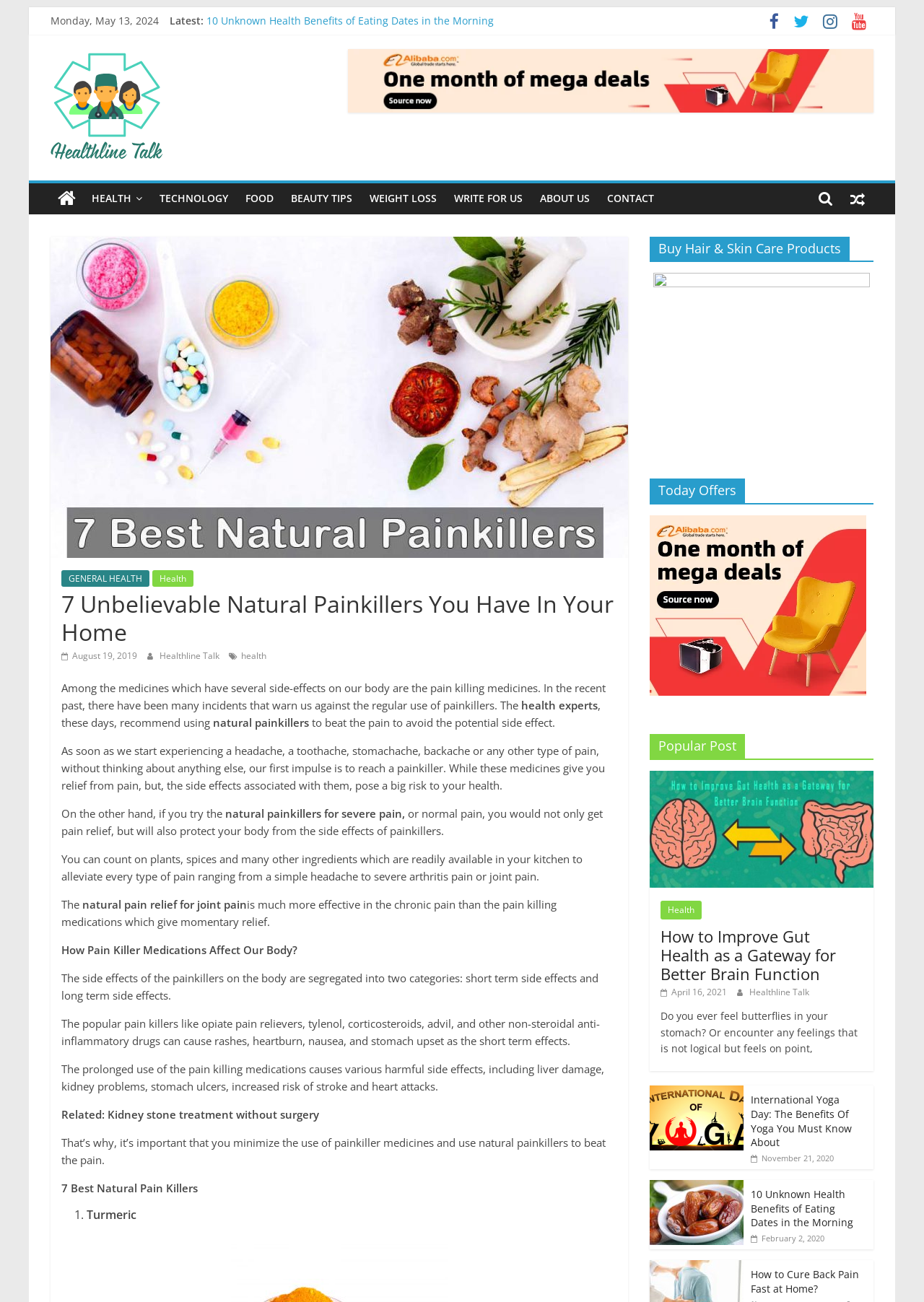Pinpoint the bounding box coordinates of the clickable element needed to complete the instruction: "Click on the link to read about Top 7 Essential Oils You Need To Lose Weight". The coordinates should be provided as four float numbers between 0 and 1: [left, top, right, bottom].

[0.223, 0.011, 0.462, 0.021]